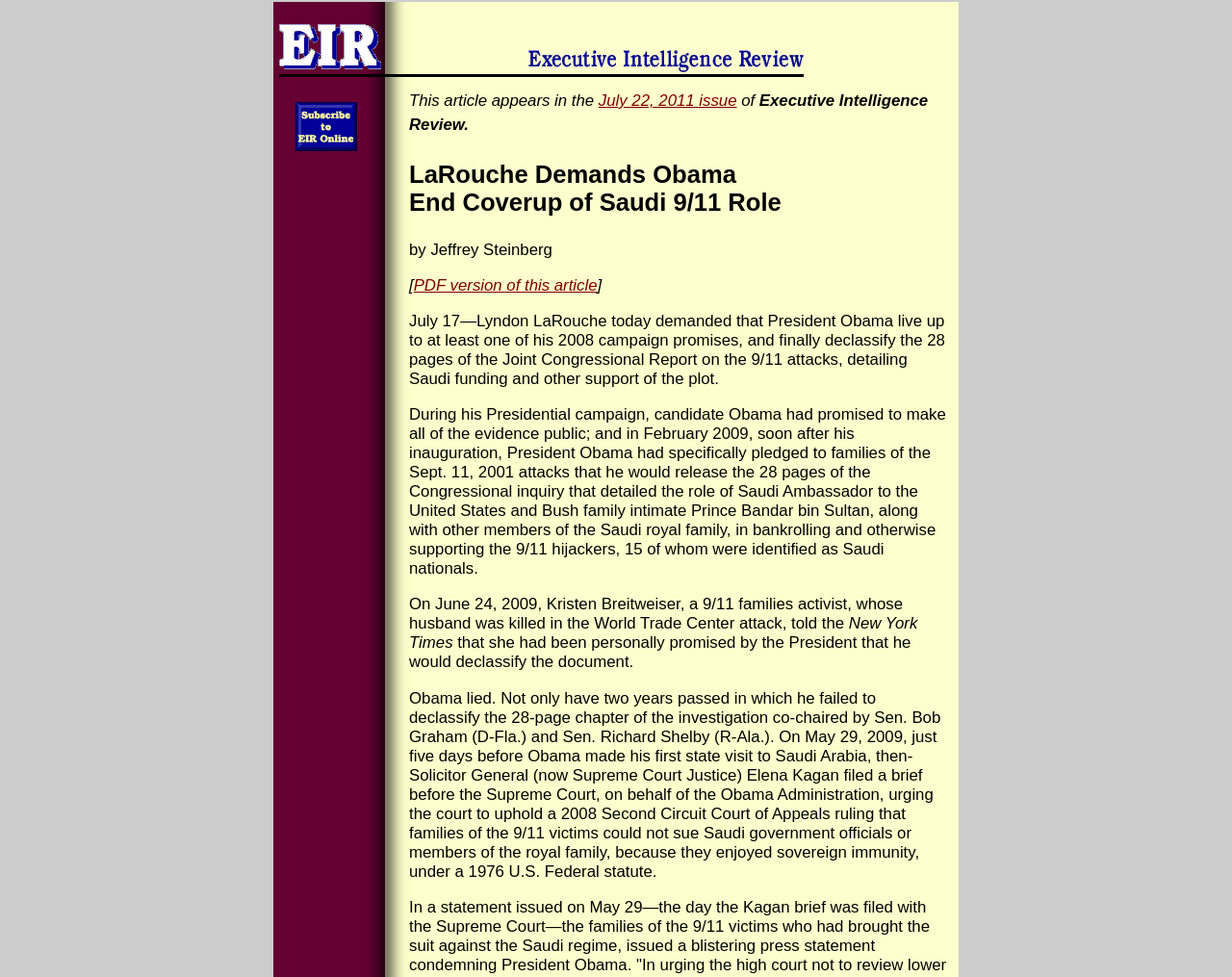Identify the bounding box of the UI component described as: "PDF version of this article".

[0.336, 0.283, 0.485, 0.302]